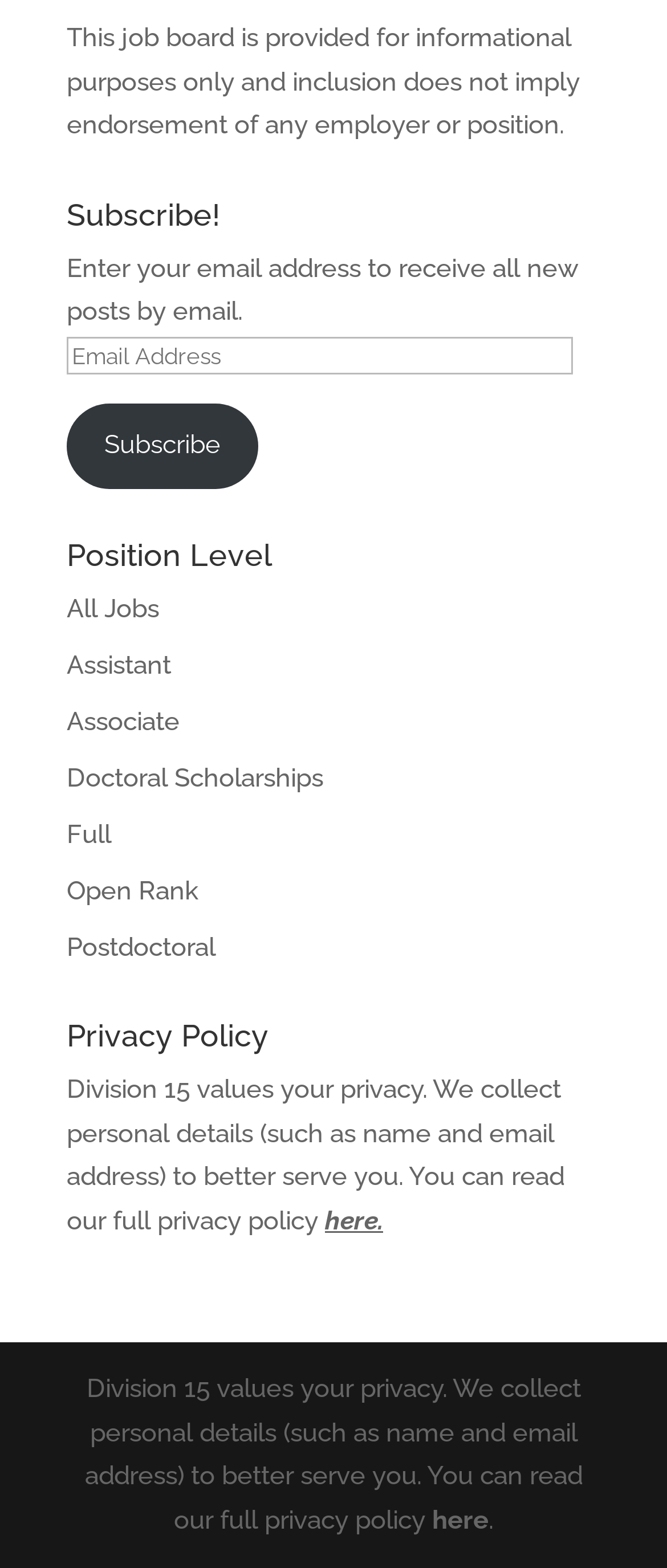Utilize the details in the image to give a detailed response to the question: What is the organization's stance on privacy?

The webpage has a section with a heading 'Privacy Policy' and a text stating 'Division 15 values your privacy.' This suggests that the organization is committed to protecting users' personal information and values their privacy.